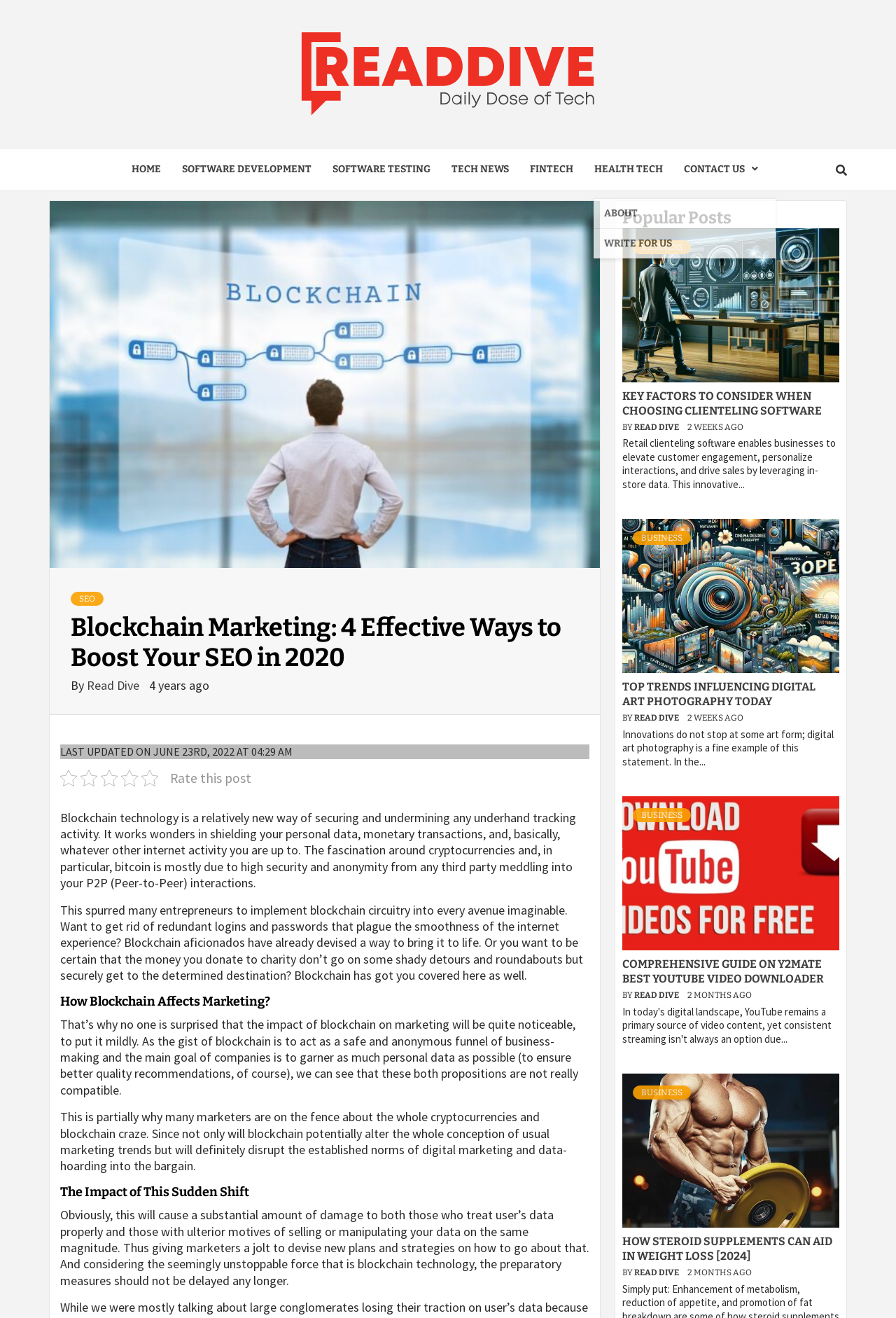Find the bounding box coordinates of the area to click in order to follow the instruction: "Click on the 'HOME' link".

[0.135, 0.113, 0.191, 0.144]